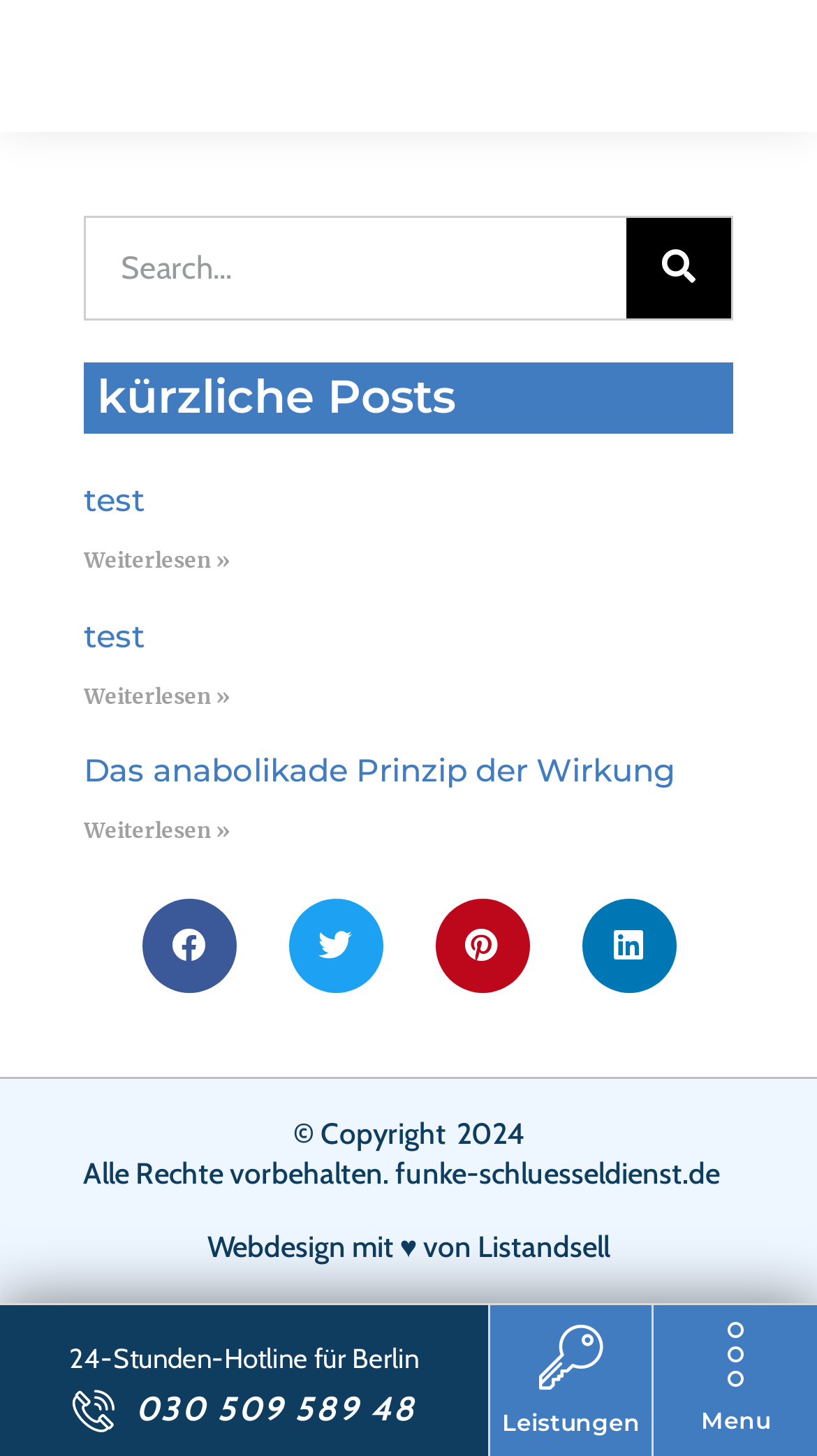Please analyze the image and provide a thorough answer to the question:
What is the phone number for the 24-hour hotline?

I found a link element [897] with the text '030 509 589 48', which is likely the phone number for the 24-hour hotline mentioned in the nearby StaticText element [374].